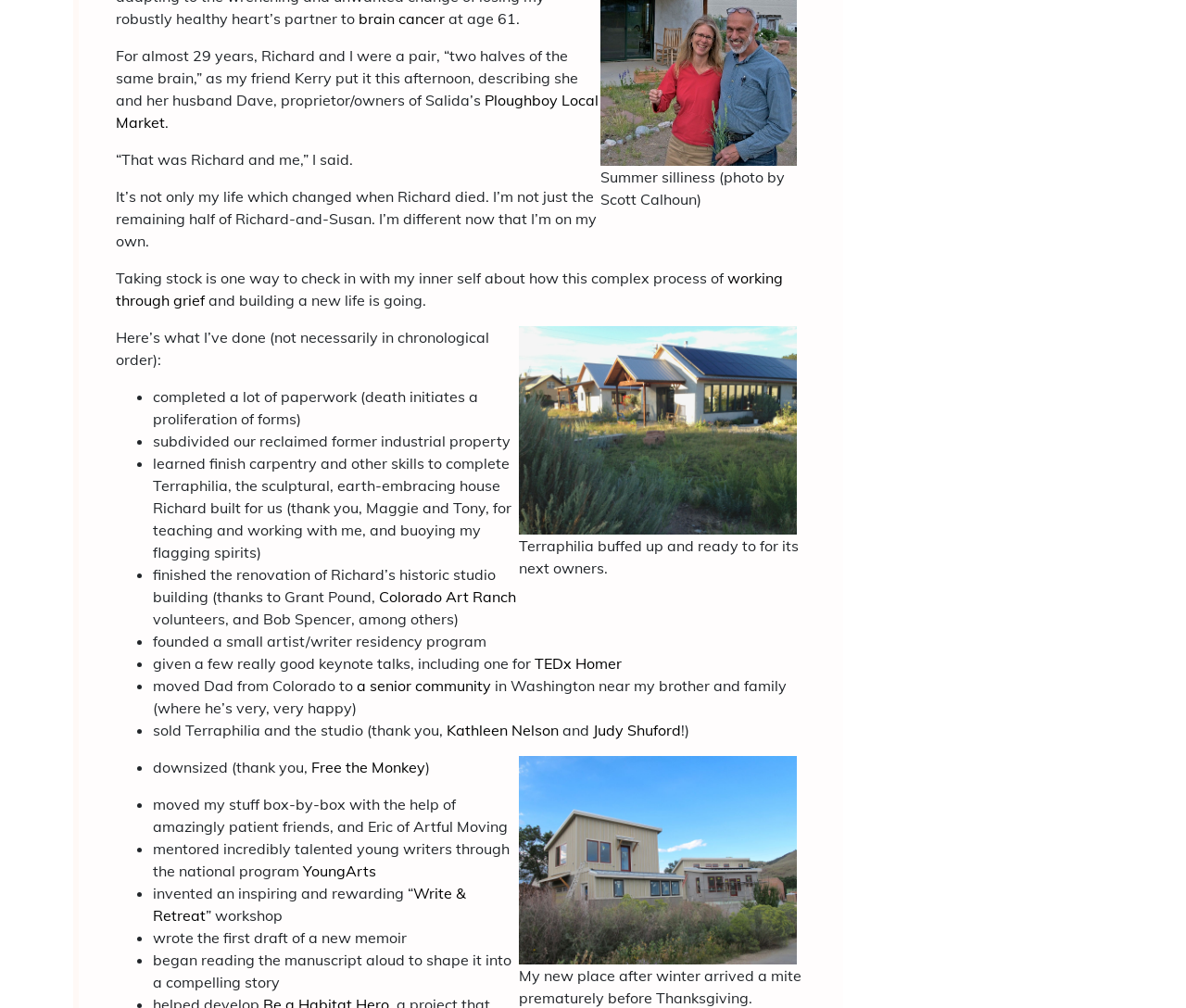Please identify the bounding box coordinates of the element that needs to be clicked to execute the following command: "click the link to Ploughboy Local Market". Provide the bounding box using four float numbers between 0 and 1, formatted as [left, top, right, bottom].

[0.098, 0.09, 0.505, 0.131]